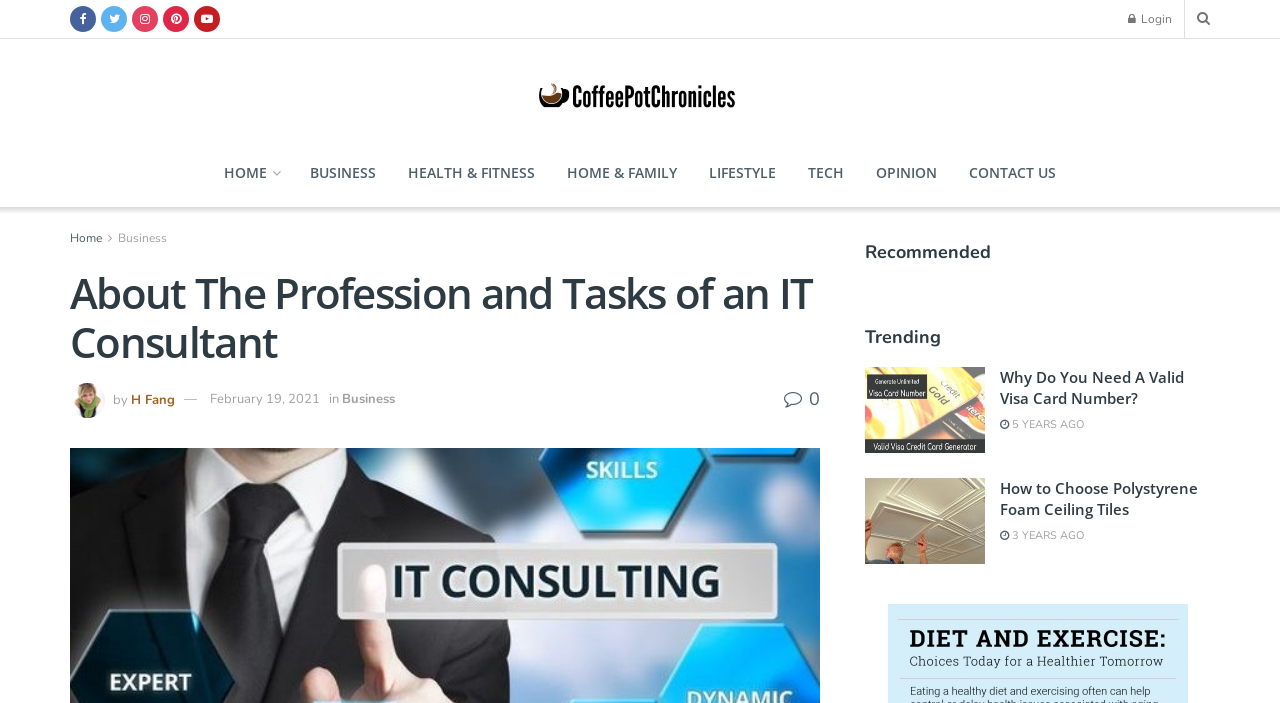Pinpoint the bounding box coordinates of the area that must be clicked to complete this instruction: "Read the article about Ceiling Tiles".

[0.676, 0.68, 0.77, 0.802]